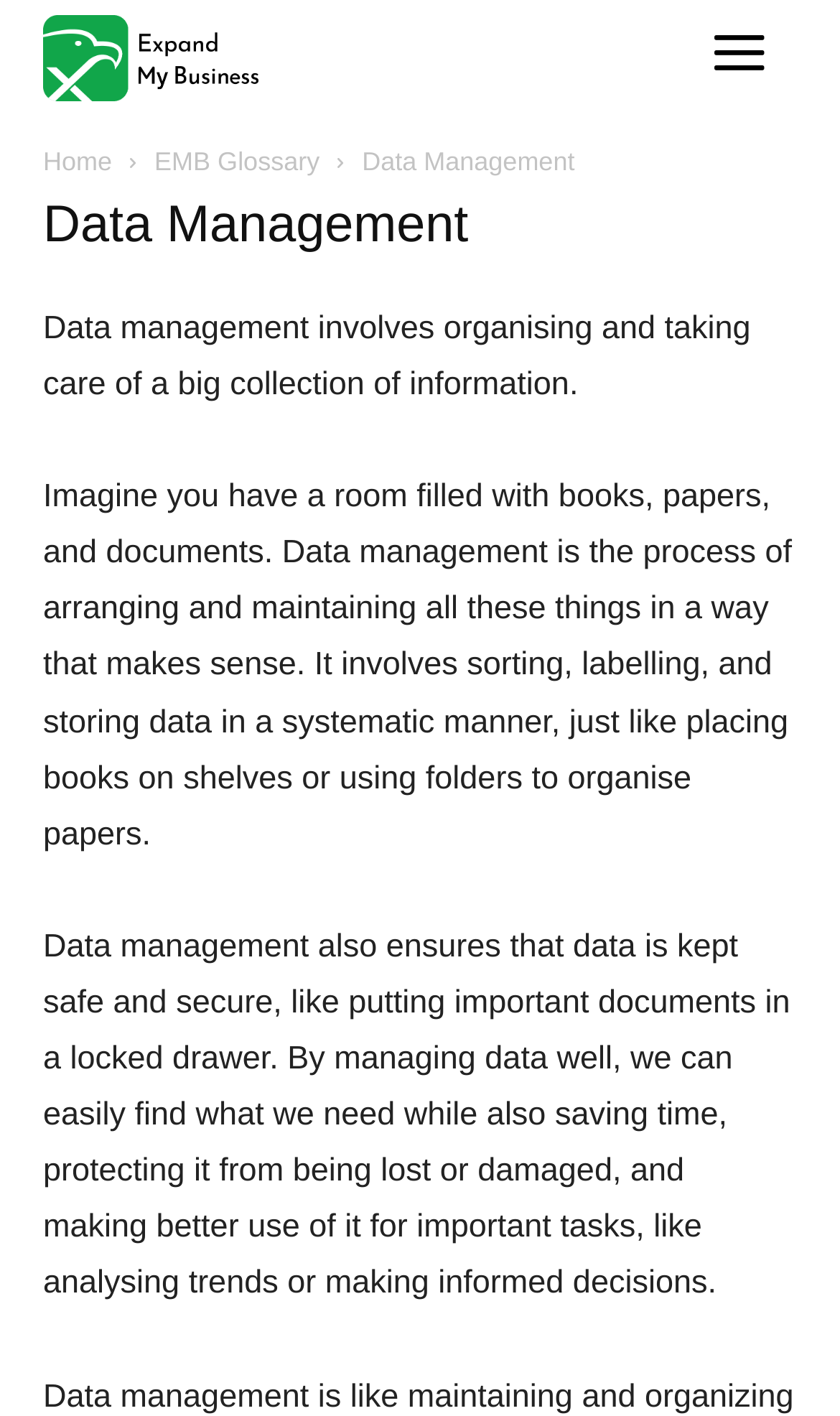Provide an in-depth caption for the elements present on the webpage.

The webpage is about data management, with a clear heading "Data Management" at the top center of the page. Below the heading, there is a brief description of data management, which is organizing and taking care of a large collection of information. 

On the top left, there is a link "Expand My Business" with an accompanying image, and next to it, there are two more links, "Home" and "EMB Glossary". 

The main content of the page is divided into three paragraphs. The first paragraph explains data management by comparing it to arranging and maintaining a room filled with books, papers, and documents. The second paragraph elaborates on the process of data management, including sorting, labelling, and storing data in a systematic manner. The third paragraph highlights the importance of data management, ensuring data is kept safe and secure, and how it can help with tasks like analyzing trends or making informed decisions.